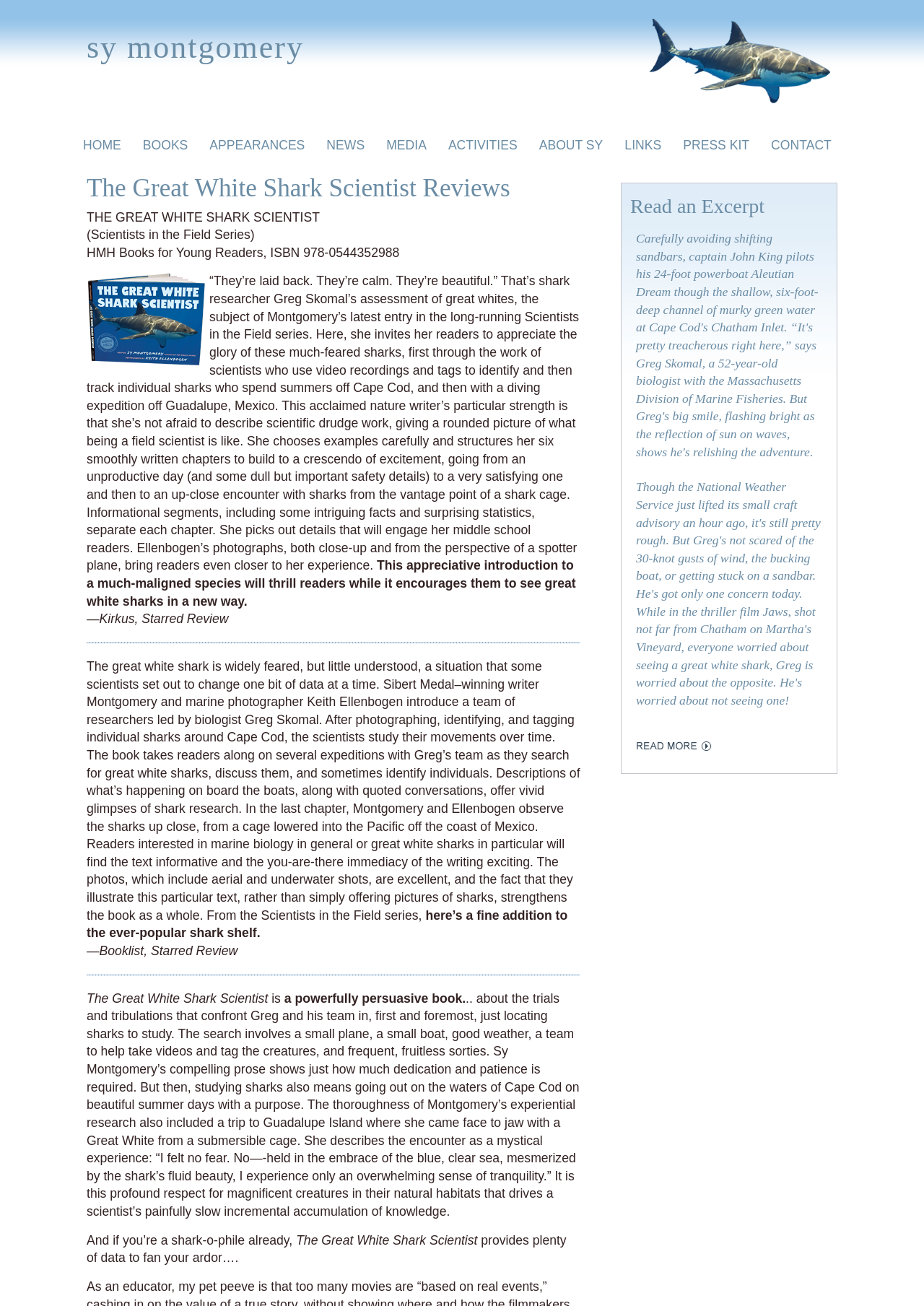Please determine the bounding box coordinates of the element's region to click for the following instruction: "View the BOOKS FOR CHILDREN page".

[0.143, 0.123, 0.401, 0.148]